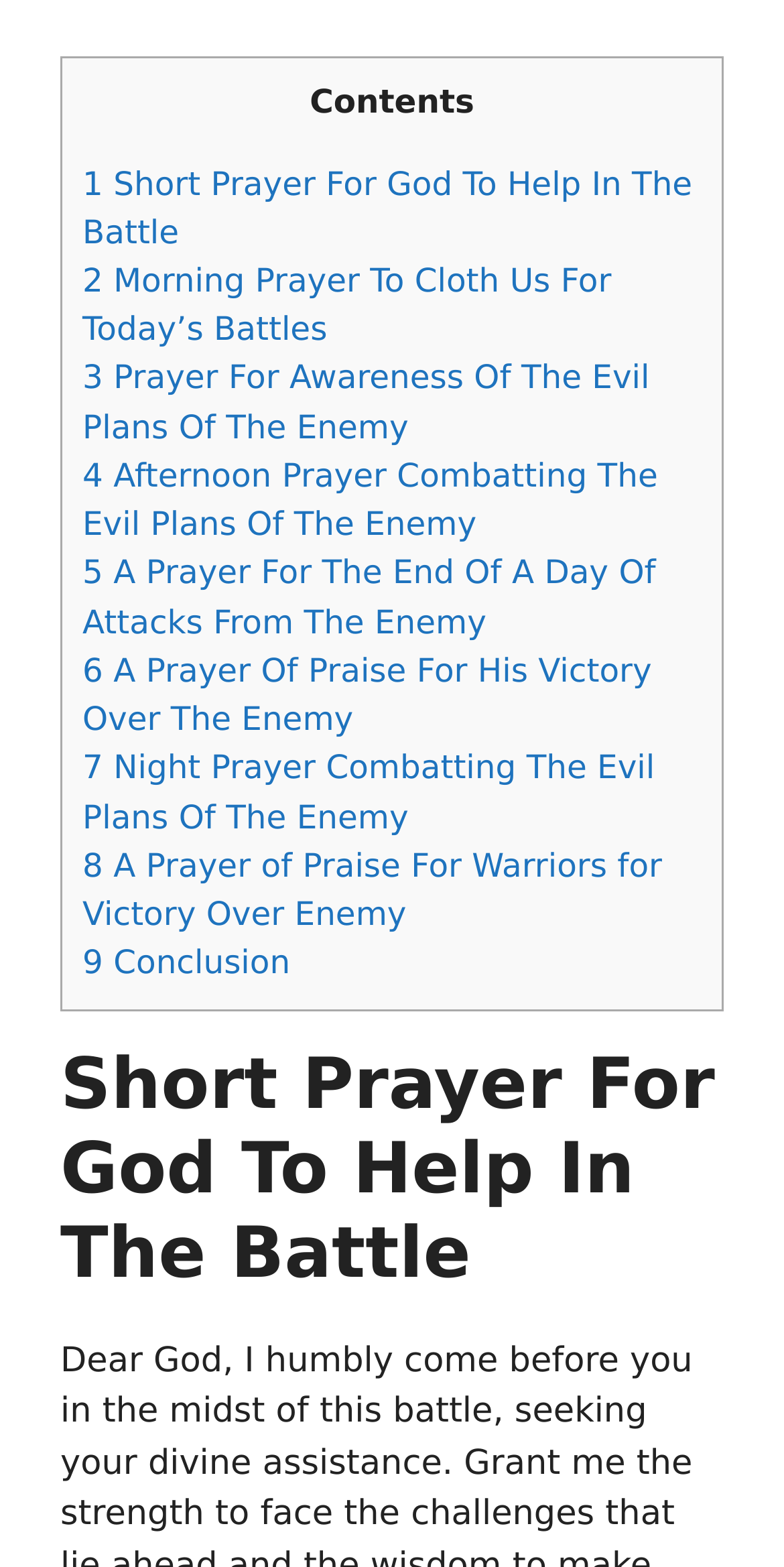Find and specify the bounding box coordinates that correspond to the clickable region for the instruction: "click the link to read 9 Conclusion".

[0.105, 0.602, 0.383, 0.627]